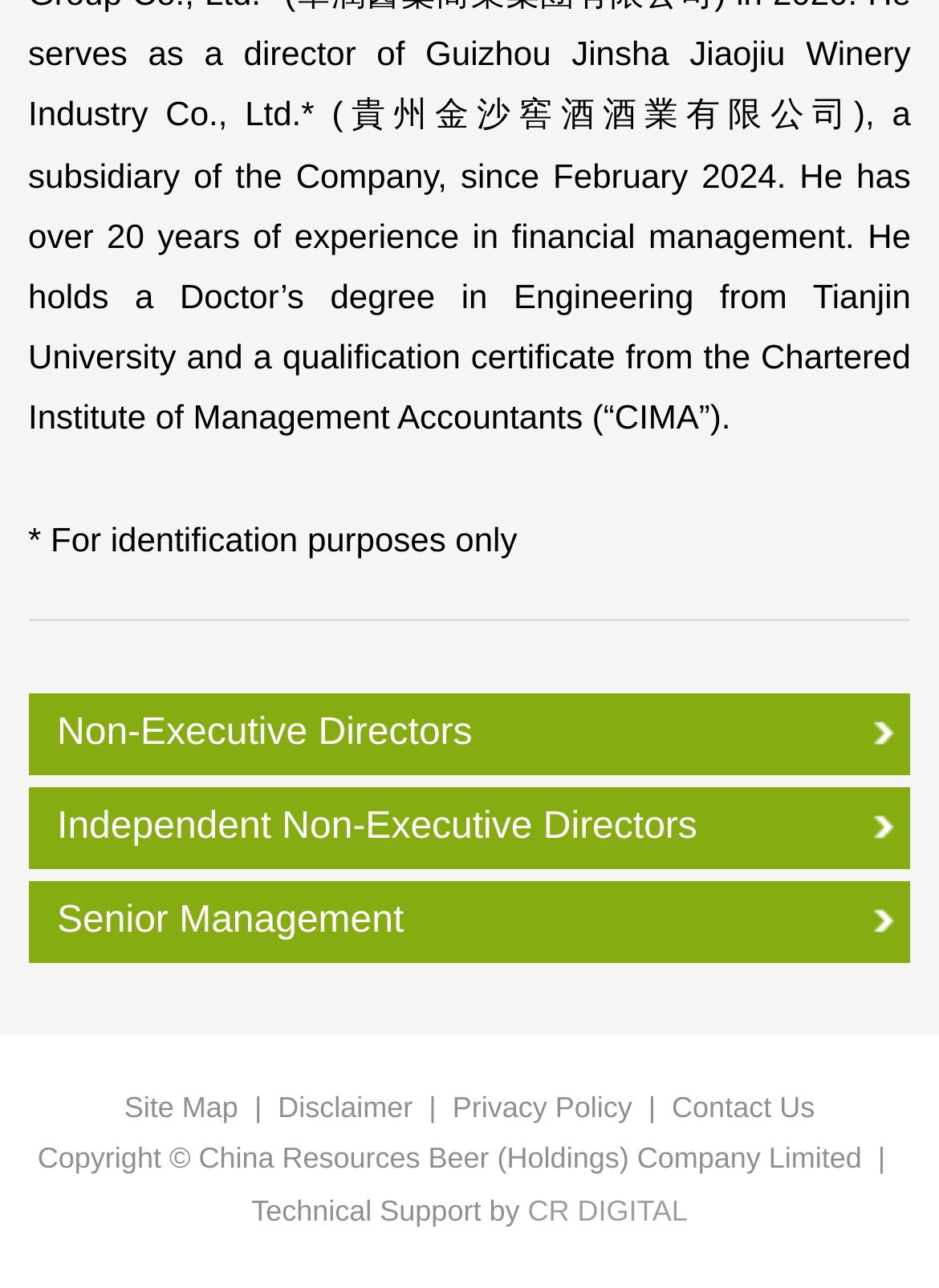How many links are there in the footer section?
Look at the webpage screenshot and answer the question with a detailed explanation.

I counted the number of links in the footer section by looking at the bounding box coordinates and found that there are 7 links: 'Site Map', 'Disclaimer', 'Privacy Policy', 'Contact Us', 'Copyright', 'Technical Support by', and 'CR DIGITAL'.